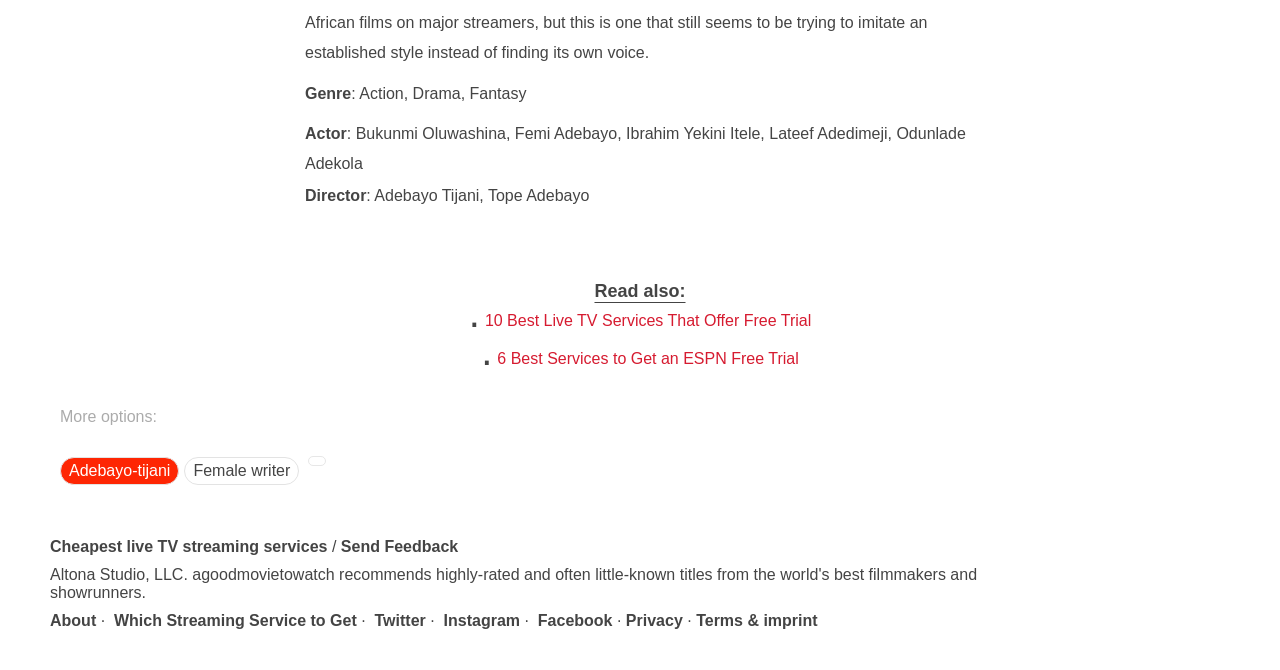Pinpoint the bounding box coordinates of the element you need to click to execute the following instruction: "Read also". The bounding box should be represented by four float numbers between 0 and 1, in the format [left, top, right, bottom].

[0.119, 0.42, 0.881, 0.451]